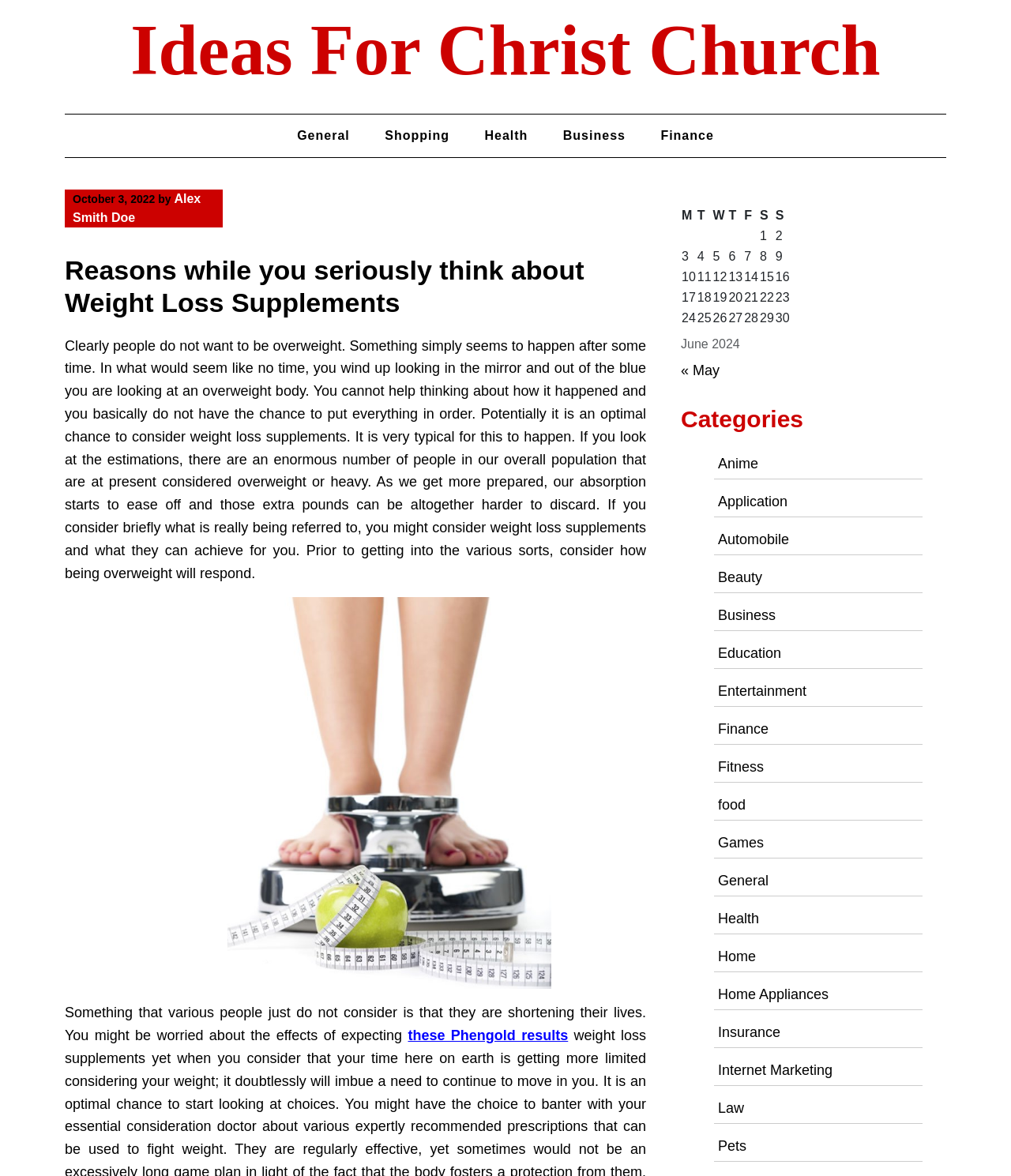Respond with a single word or phrase to the following question: What is the purpose of the table on the webpage?

To display a calendar